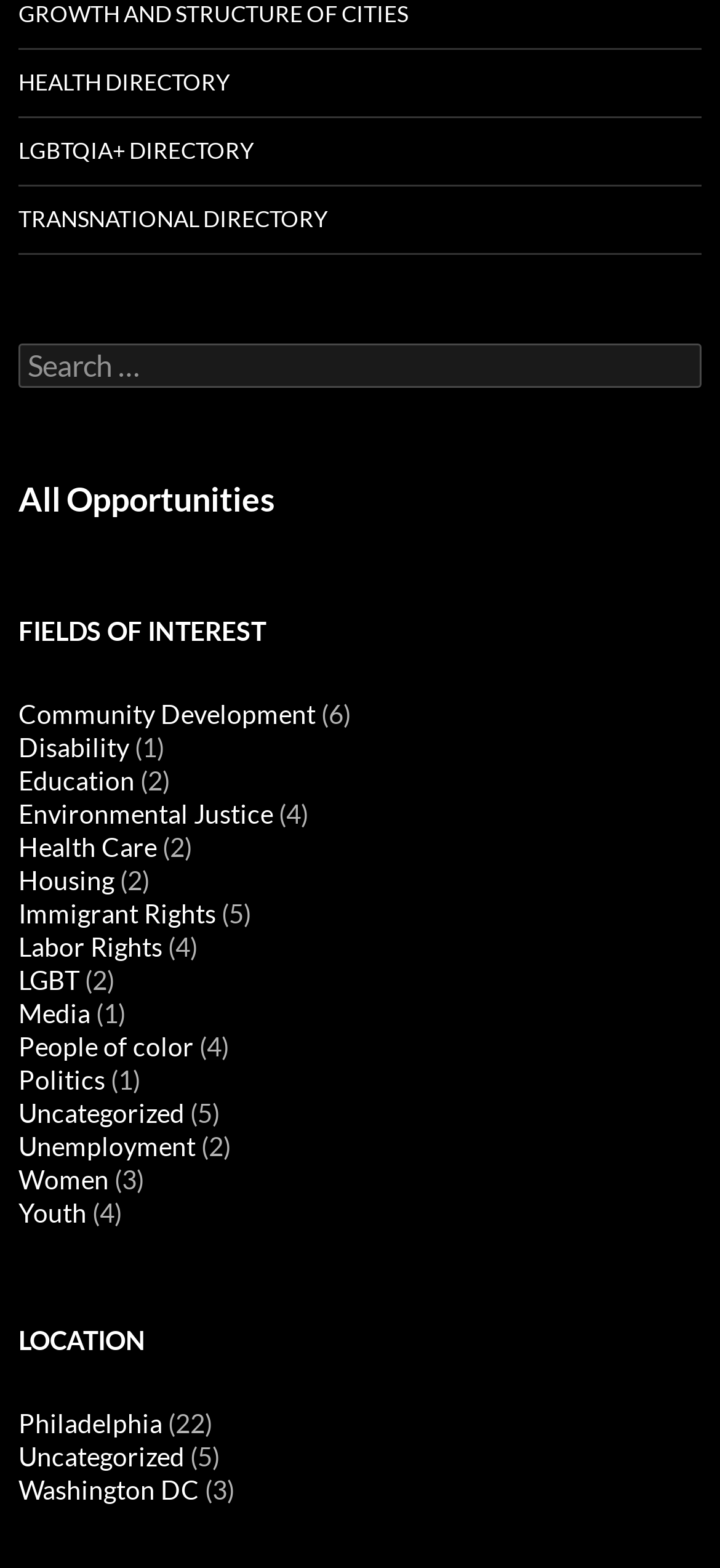Can you determine the bounding box coordinates of the area that needs to be clicked to fulfill the following instruction: "Learn about health care"?

[0.026, 0.53, 0.218, 0.55]